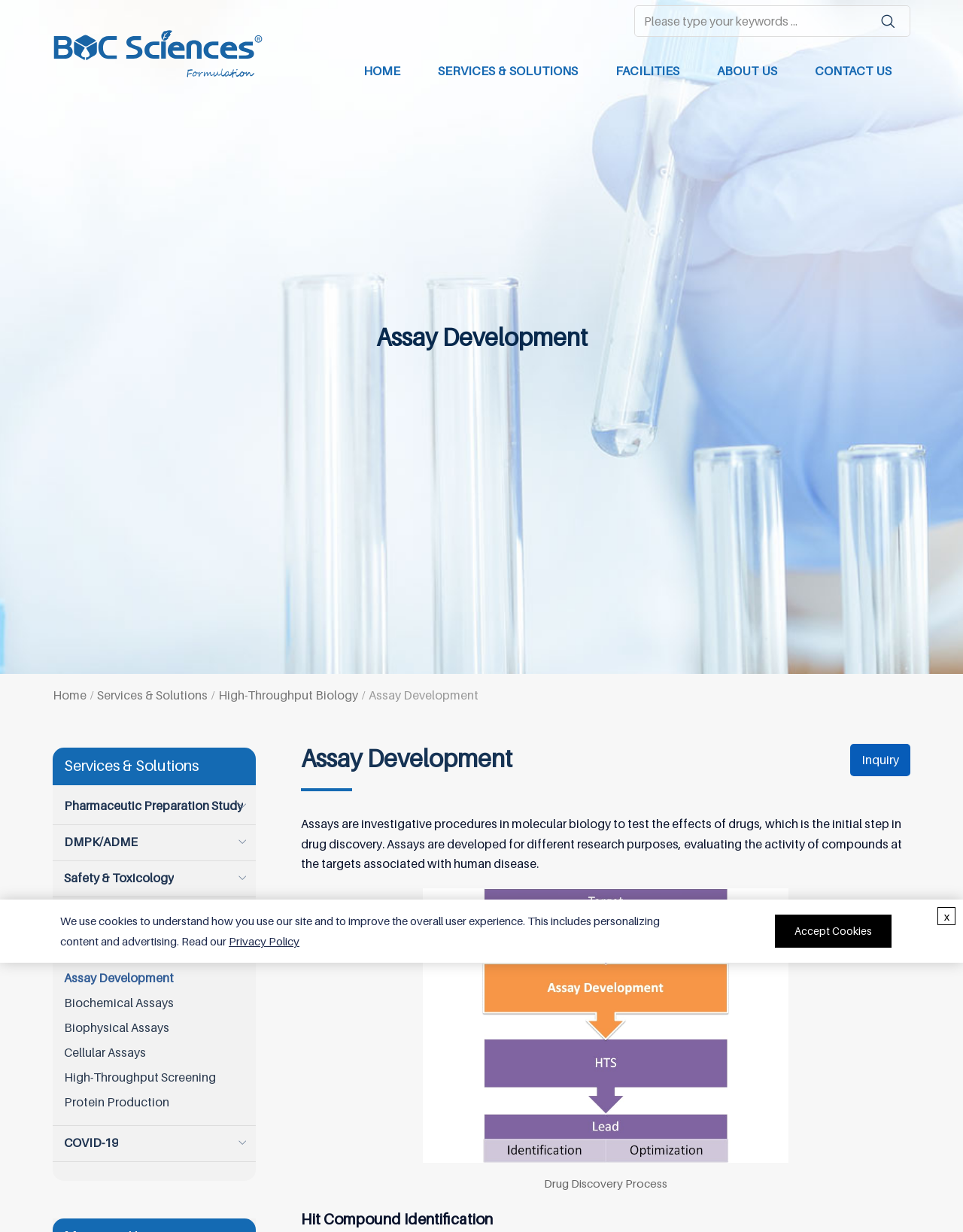Please specify the bounding box coordinates of the clickable region necessary for completing the following instruction: "search for keywords". The coordinates must consist of four float numbers between 0 and 1, i.e., [left, top, right, bottom].

[0.659, 0.004, 0.945, 0.03]